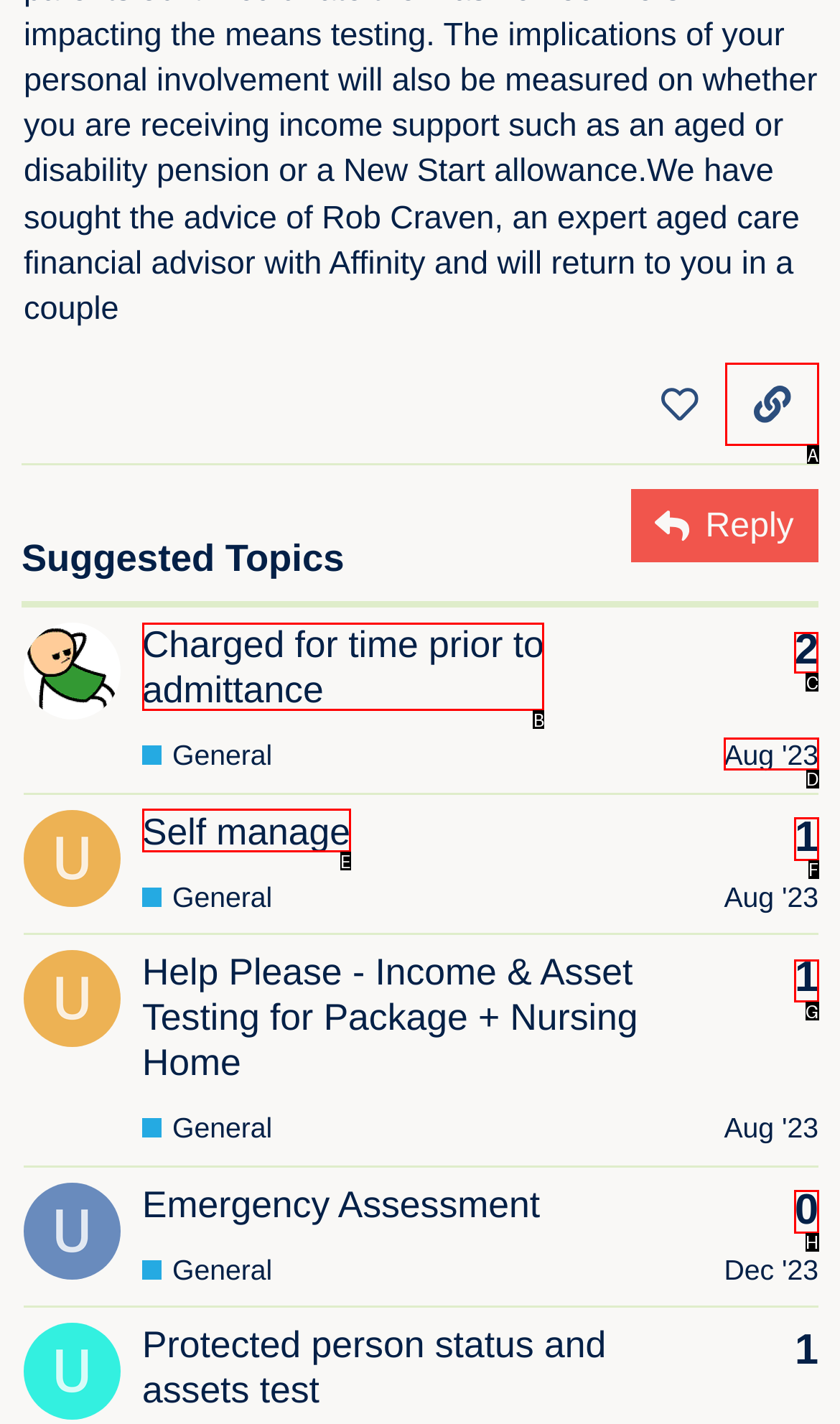Determine which HTML element should be clicked for this task: Click the 'This topic has 2 replies' button
Provide the option's letter from the available choices.

C